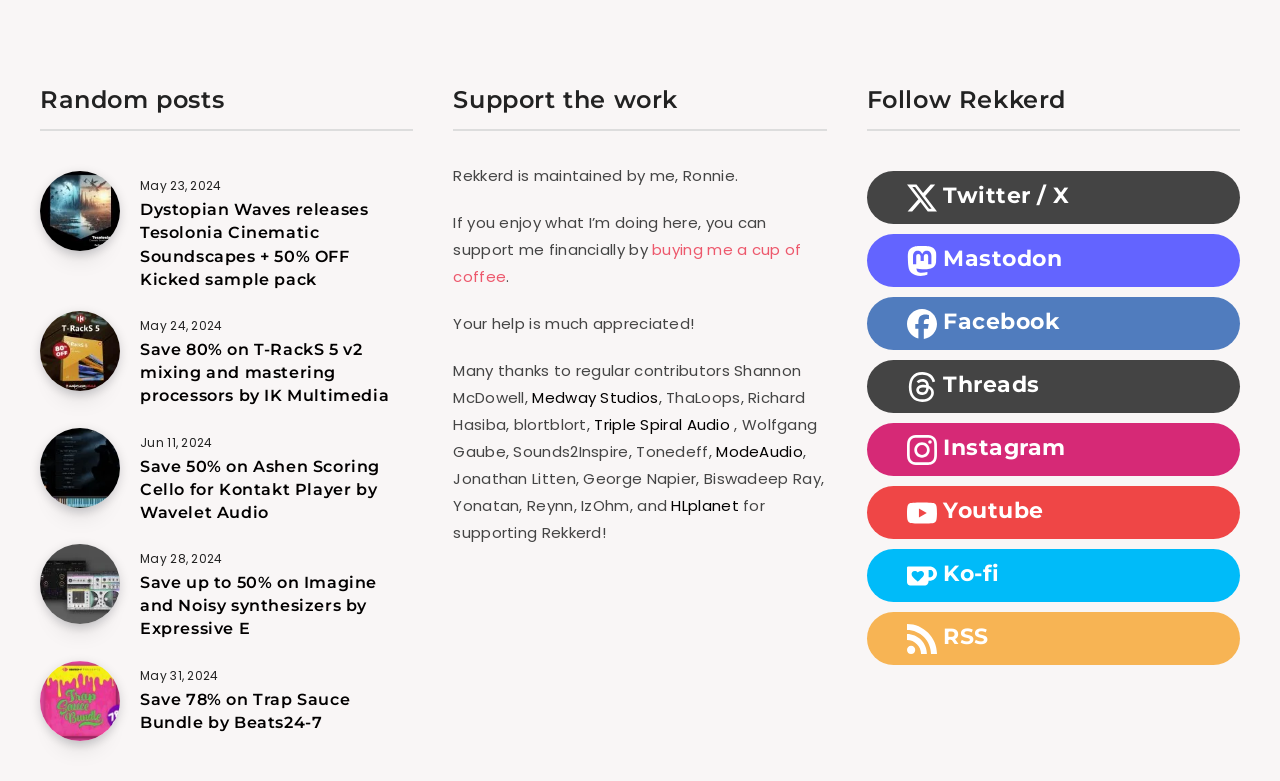How many social media platforms are listed in the 'Follow Rekkerd' section?
Refer to the image and give a detailed answer to the query.

I counted the number of link elements in the 'Follow Rekkerd' section, and there are 7 of them, each corresponding to a different social media platform.